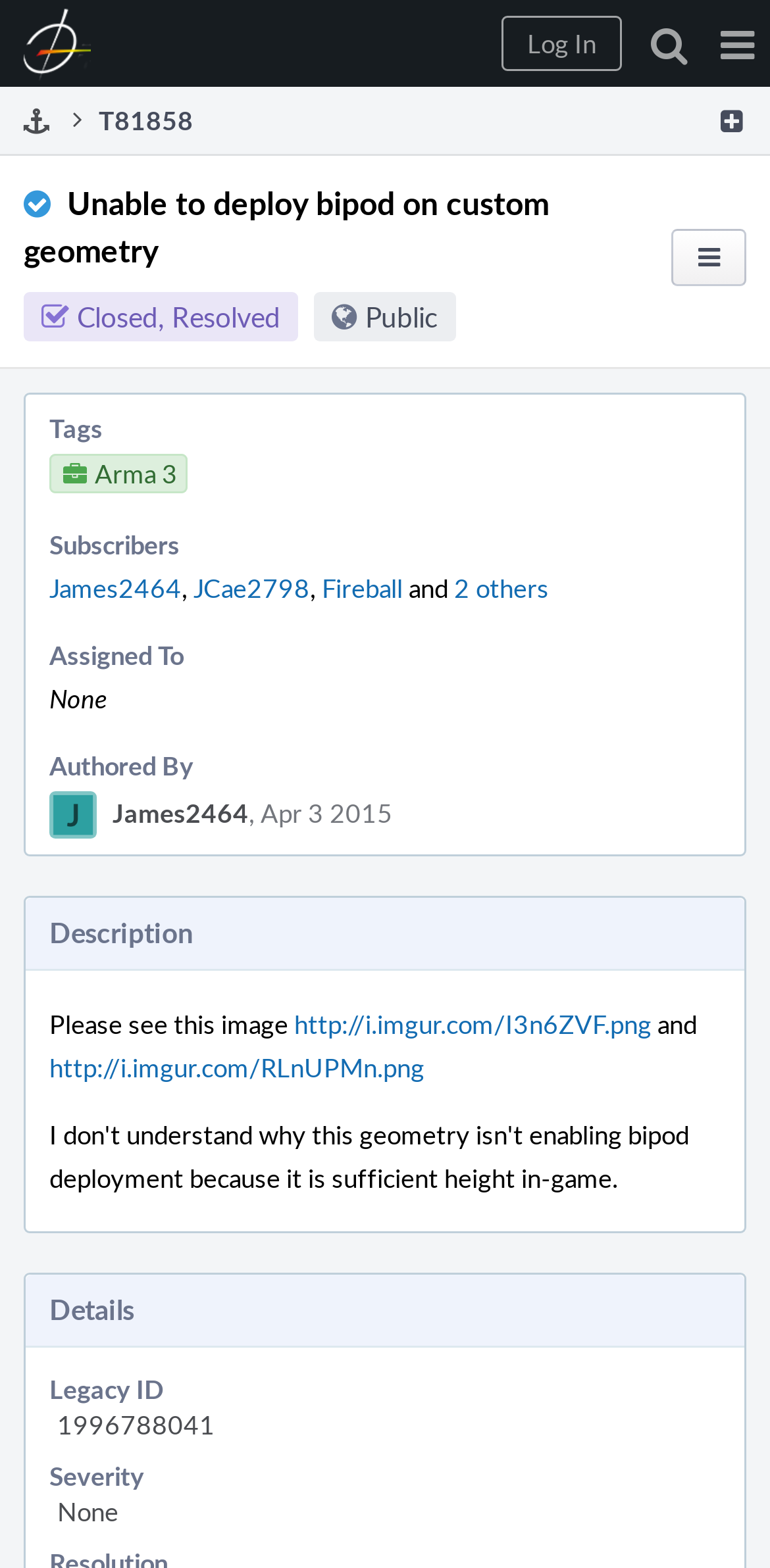Determine the bounding box coordinates of the area to click in order to meet this instruction: "Log in".

[0.651, 0.01, 0.808, 0.045]